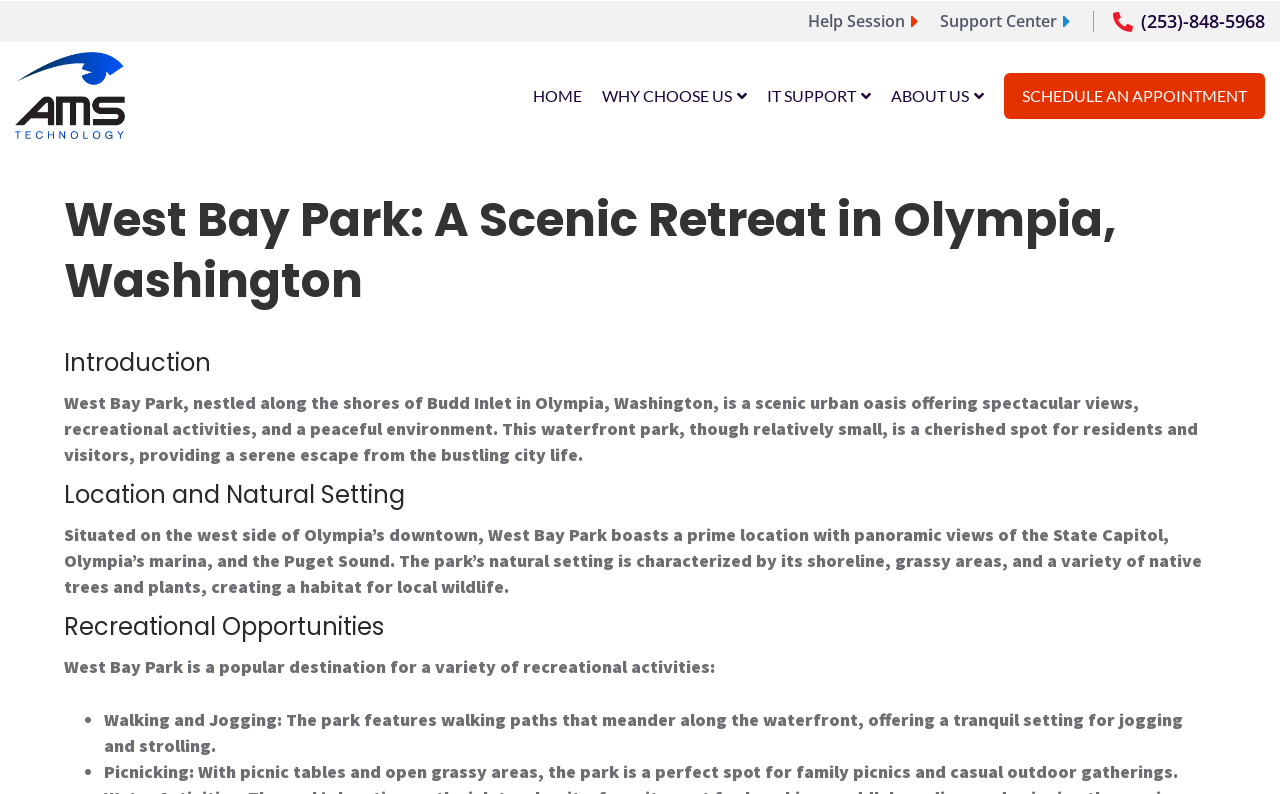Locate the bounding box coordinates of the element that should be clicked to execute the following instruction: "Call the phone number".

[0.87, 0.014, 0.988, 0.04]